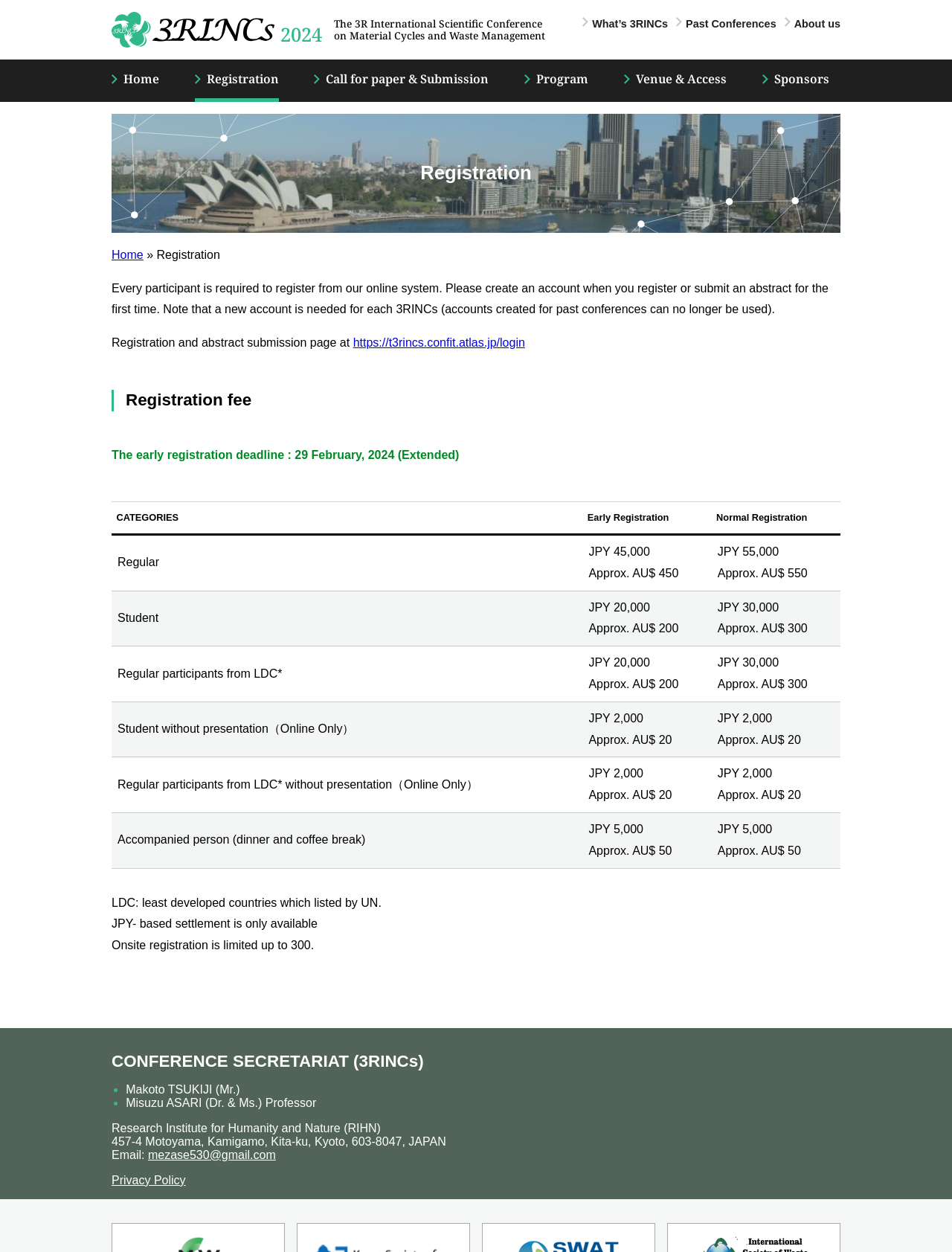Bounding box coordinates are specified in the format (top-left x, top-left y, bottom-right x, bottom-right y). All values are floating point numbers bounded between 0 and 1. Please provide the bounding box coordinate of the region this sentence describes: Financial Disclosure

None